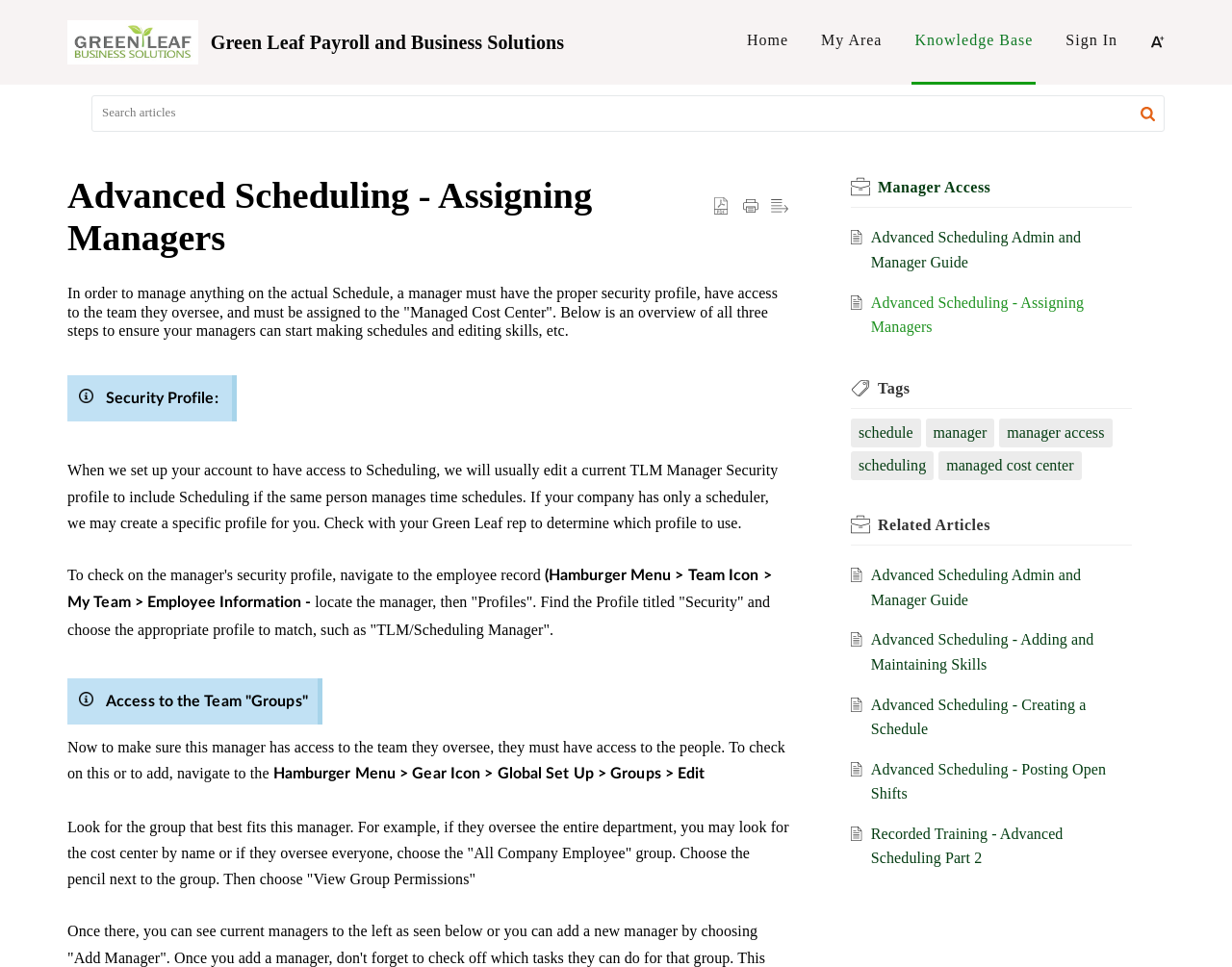Provide the bounding box coordinates of the area you need to click to execute the following instruction: "Search for articles".

[0.074, 0.098, 0.945, 0.136]